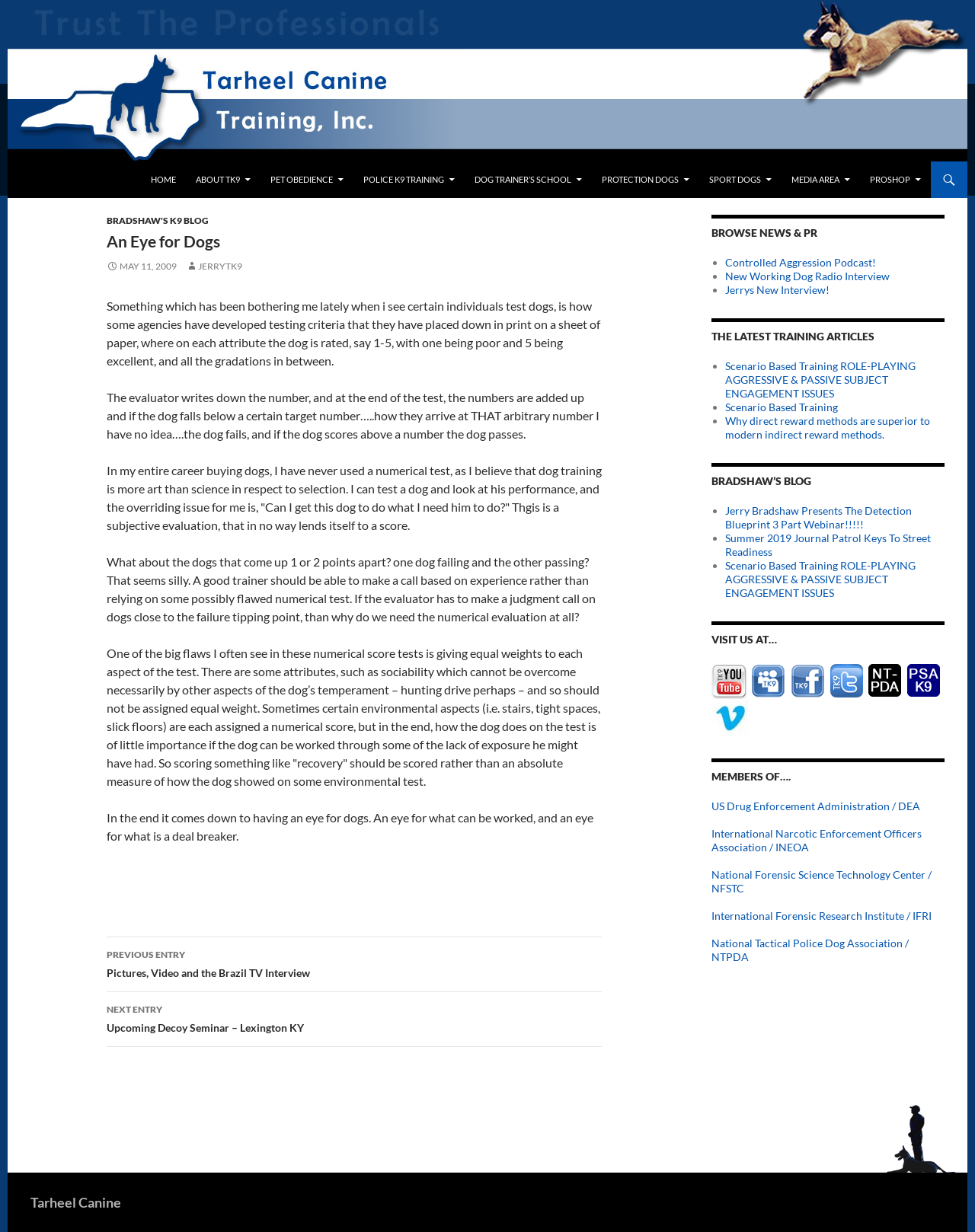Determine the bounding box coordinates of the UI element described by: "ProShop".

[0.883, 0.131, 0.954, 0.161]